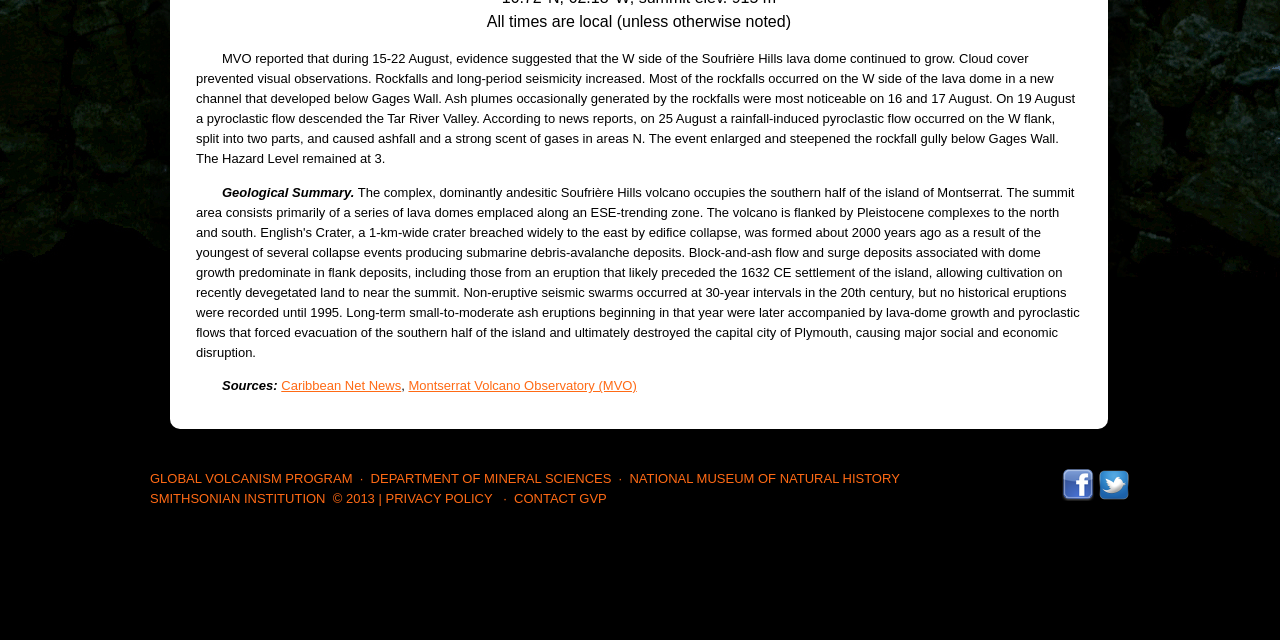Identify the bounding box of the UI component described as: "Montserrat Volcano Observatory (MVO)".

[0.319, 0.591, 0.497, 0.614]